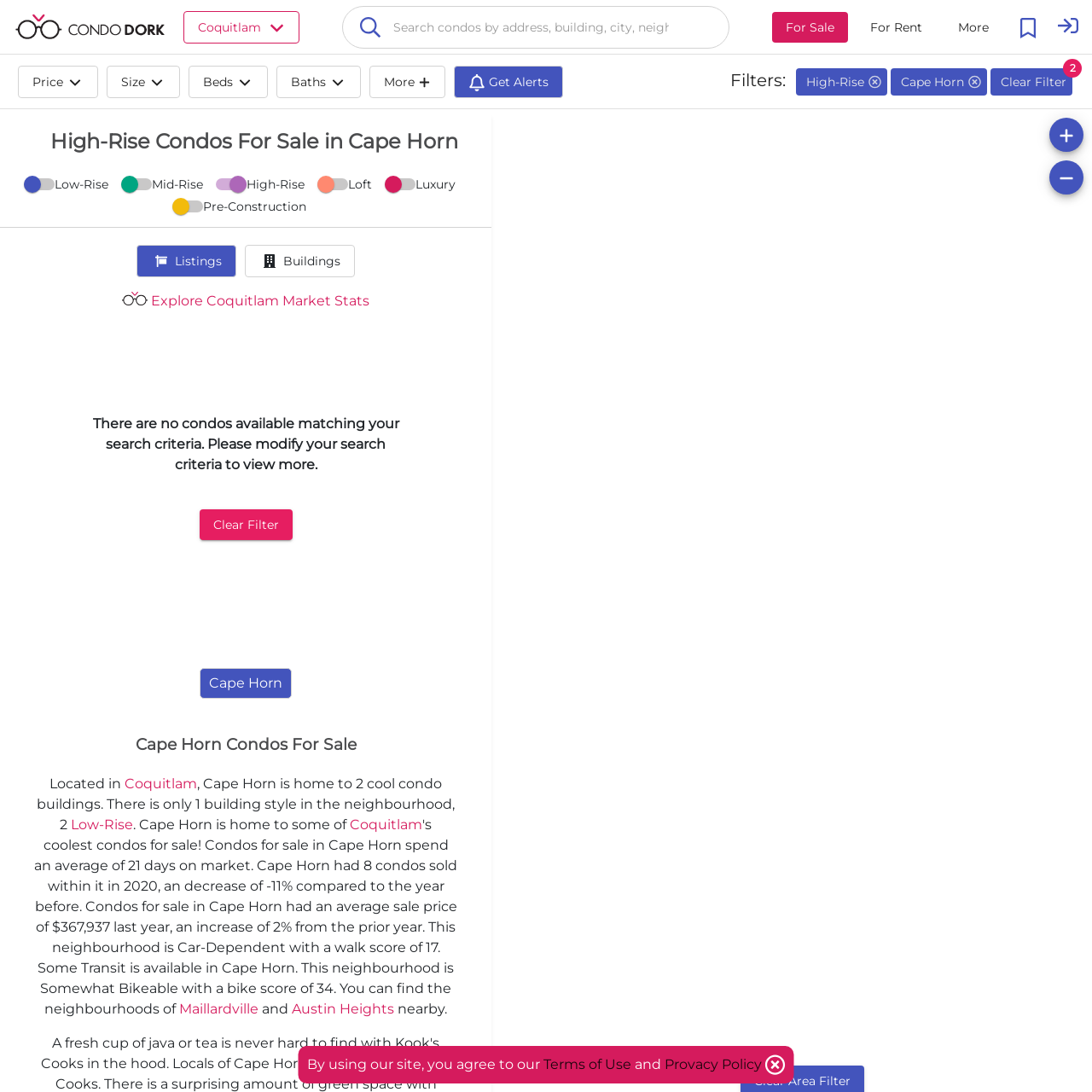Give a detailed account of the webpage, highlighting key information.

This webpage is about high-rise condos for sale in Cape Horn, with a focus on researching MLS listings and sold prices. At the top left, there is a CondoDork logo, followed by a button for Coquitlam and a search bar with a label and a combobox to search condos by address, building, city, neighborhood, MLS, etc. Below the search bar, there are buttons for "For Sale", "For Rent", and "More action menu".

On the top right, there are buttons for filtering by price, size, beds, baths, and more. Below these buttons, there is a heading "High-Rise Condos For Sale in Cape Horn" and a section for filters, including switches for low-rise, mid-rise, high-rise, loft, luxury, and pre-construction.

The main content of the page is divided into two sections. The left section has a heading "Cape Horn Condos For Sale" and provides information about the neighborhood, including the number of condo buildings and their styles. There are also links to nearby neighborhoods, such as Coquitlam, Maillardville, and Austin Heights.

The right section appears to be empty, with a message stating "There are no condos available matching your search criteria. Please modify your search criteria to view more." There are also buttons to clear filters and view listings and buildings.

At the bottom of the page, there are links to the terms of use and privacy policy.